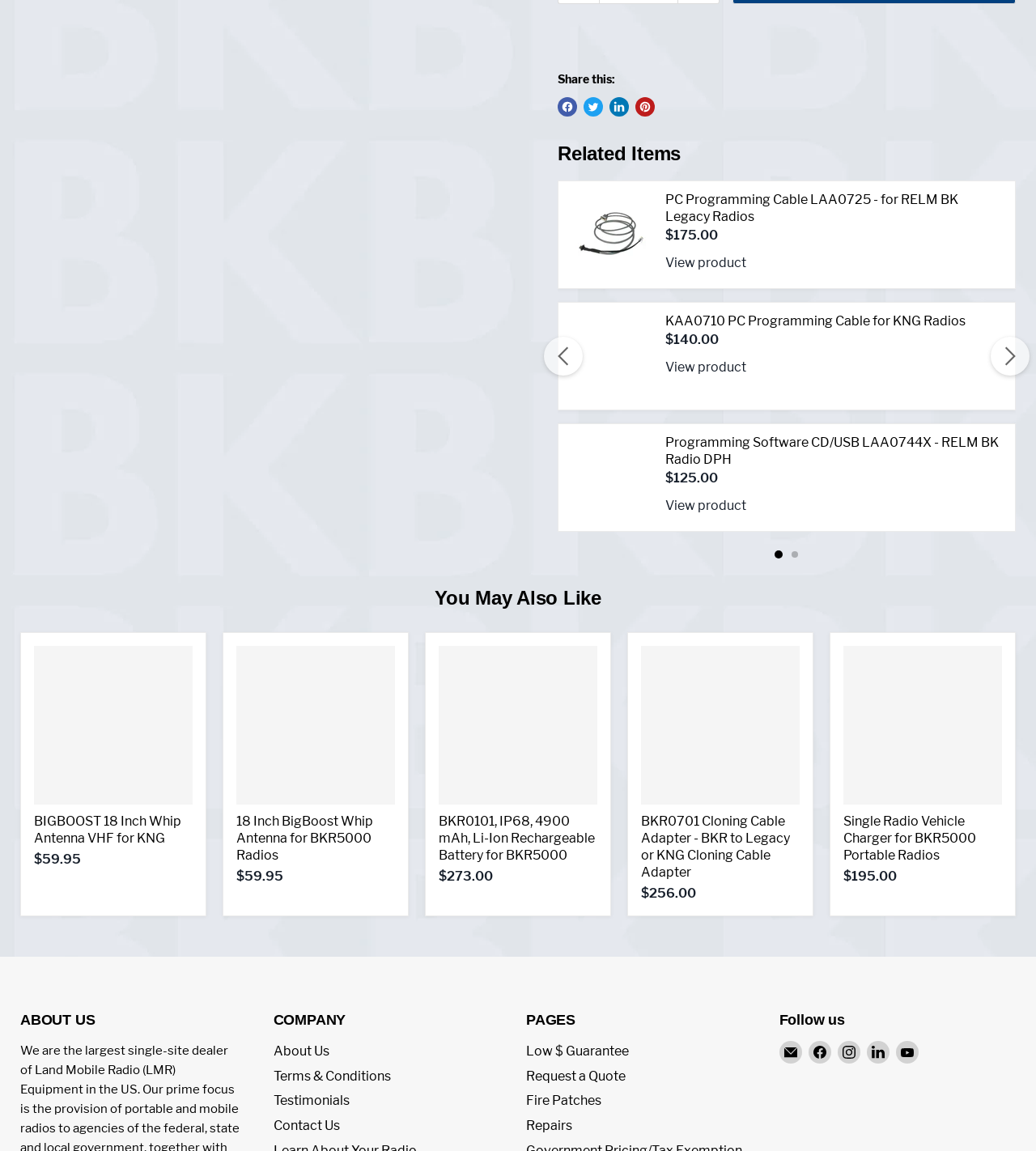Respond with a single word or phrase to the following question:
What is the function of the button with the Previous icon?

Go to previous page